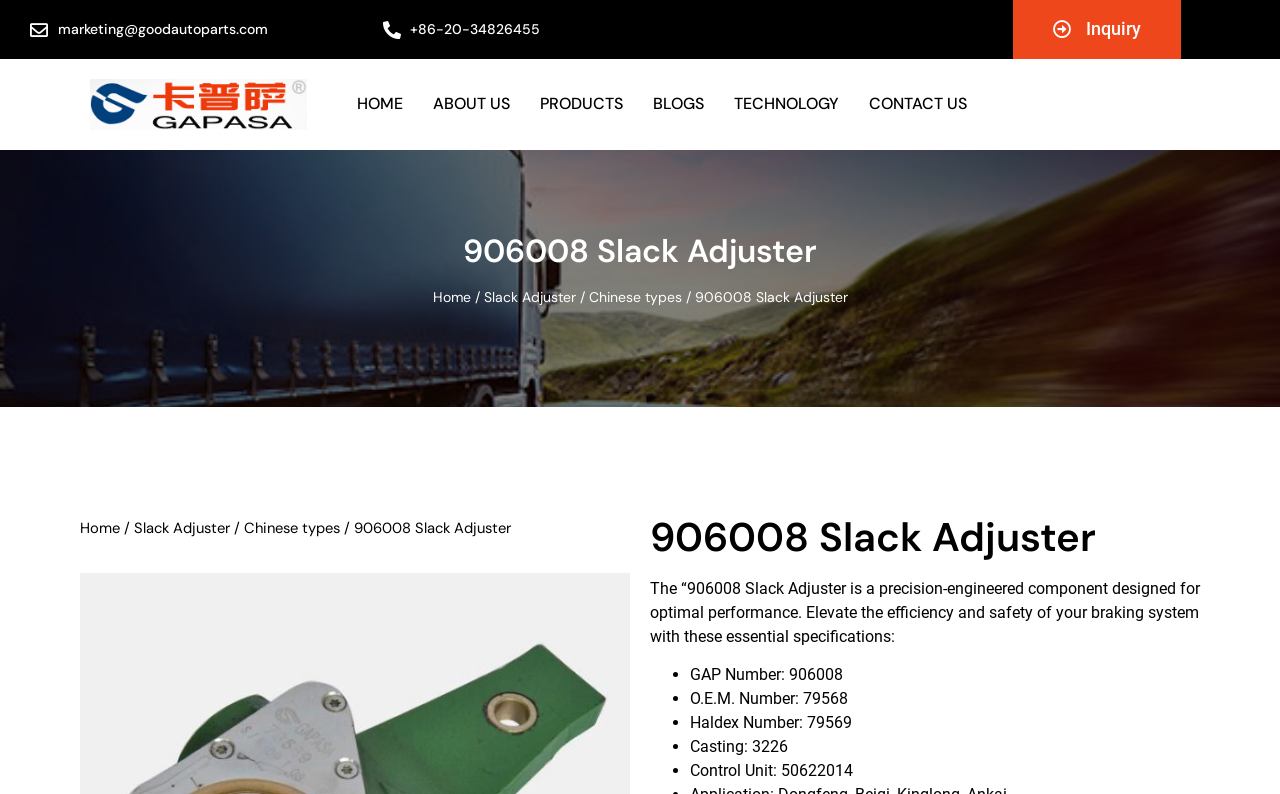Please specify the bounding box coordinates of the element that should be clicked to execute the given instruction: 'Contact 'marketing@goodautoparts.com''. Ensure the coordinates are four float numbers between 0 and 1, expressed as [left, top, right, bottom].

[0.045, 0.025, 0.209, 0.048]